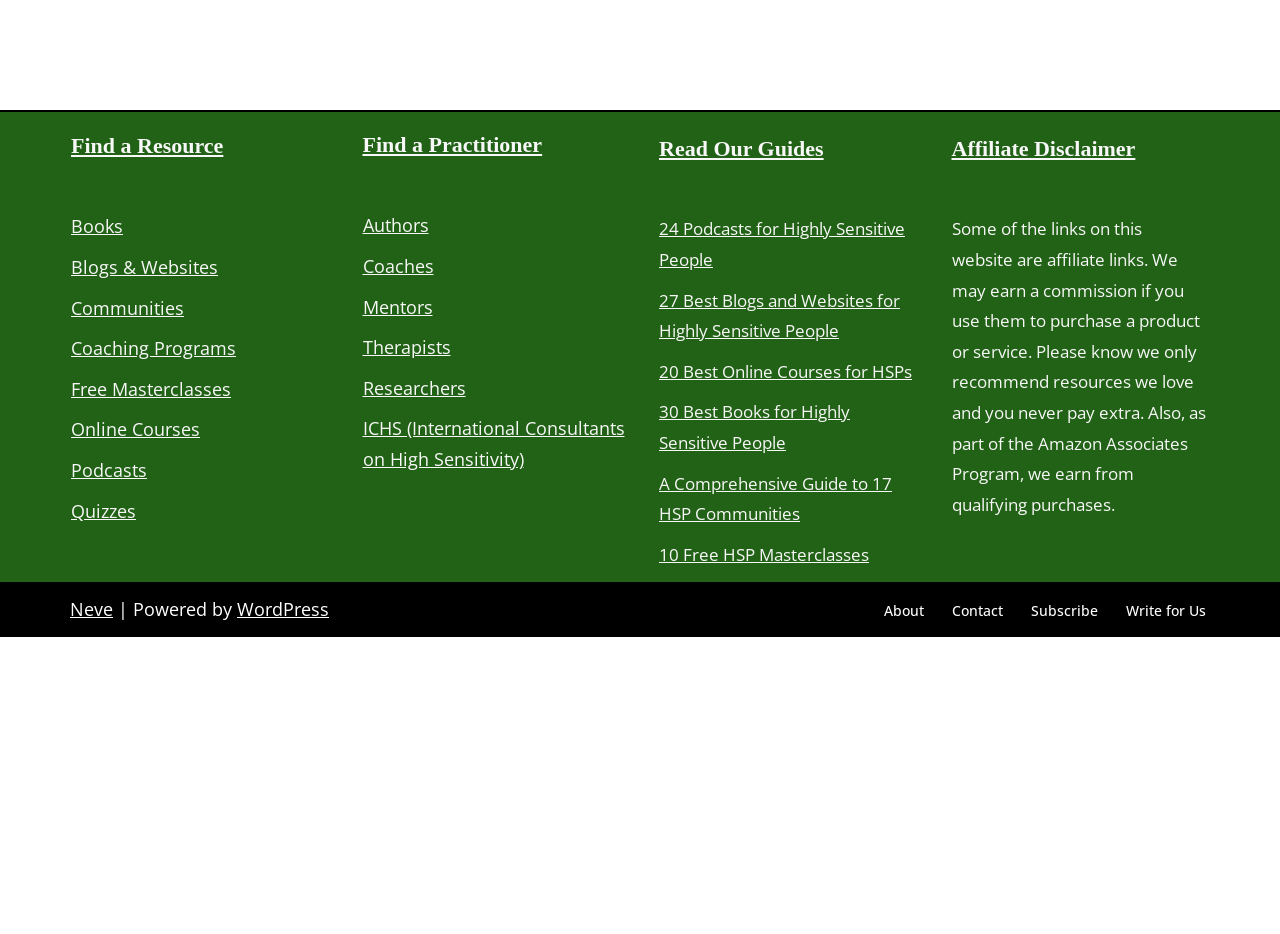Please indicate the bounding box coordinates of the element's region to be clicked to achieve the instruction: "Visit the 'About' page". Provide the coordinates as four float numbers between 0 and 1, i.e., [left, top, right, bottom].

[0.691, 0.639, 0.722, 0.666]